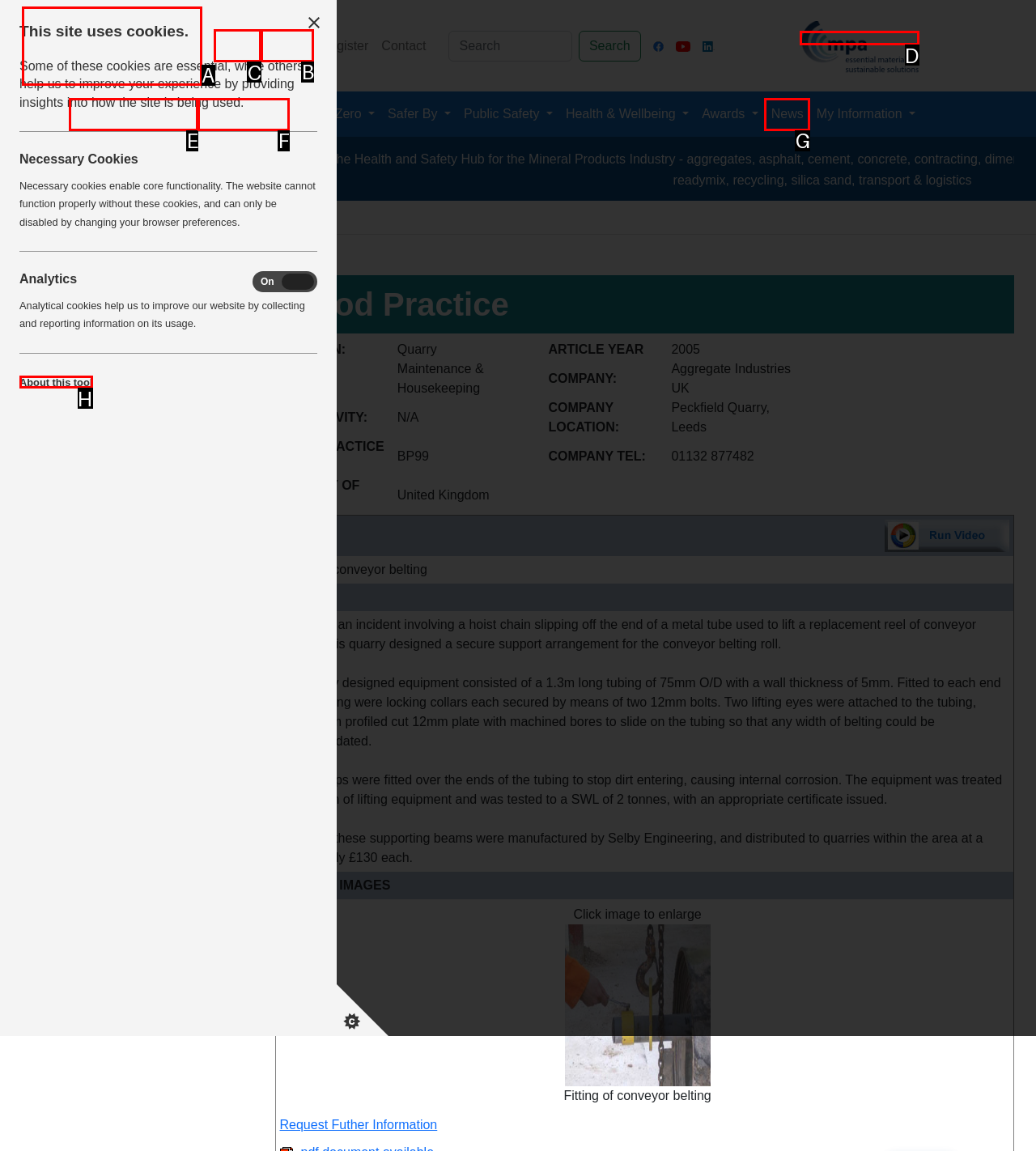Determine the letter of the UI element that you need to click to perform the task: Click on the 'About' link.
Provide your answer with the appropriate option's letter.

C